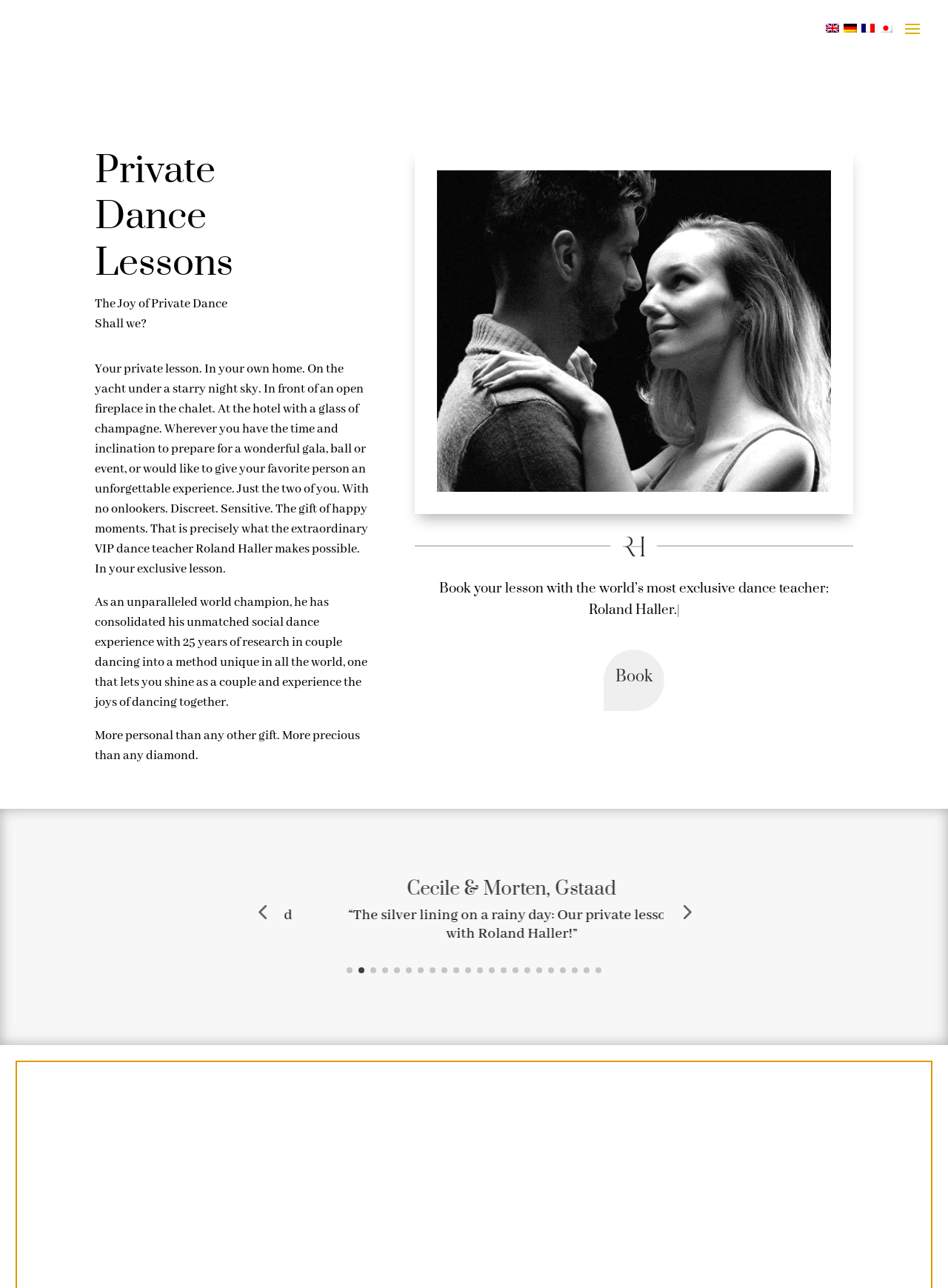What language options are available on this webpage?
Refer to the screenshot and answer in one word or phrase.

English, German, French, Japanese